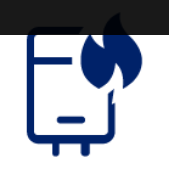What is the name of the company offering boiler maintenance services?
Please ensure your answer is as detailed and informative as possible.

The company offering boiler maintenance services is 1st Gas Engineers Ltd, which is linked to the branded service 'Boiler Cover Milton Keynes' as depicted in the image.